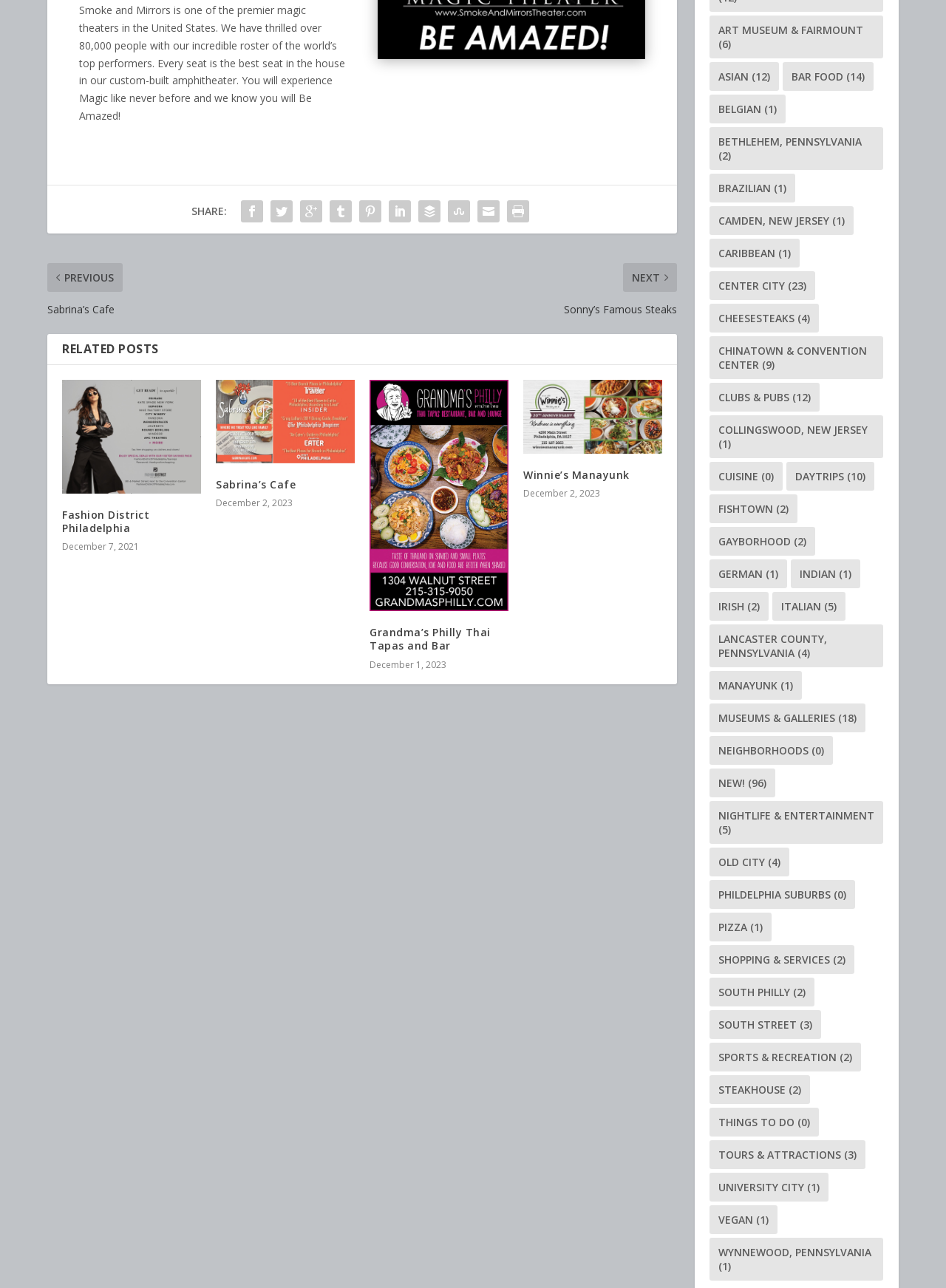Identify the bounding box coordinates for the UI element described by the following text: "Neighborhoods (0)". Provide the coordinates as four float numbers between 0 and 1, in the format [left, top, right, bottom].

[0.75, 0.572, 0.88, 0.594]